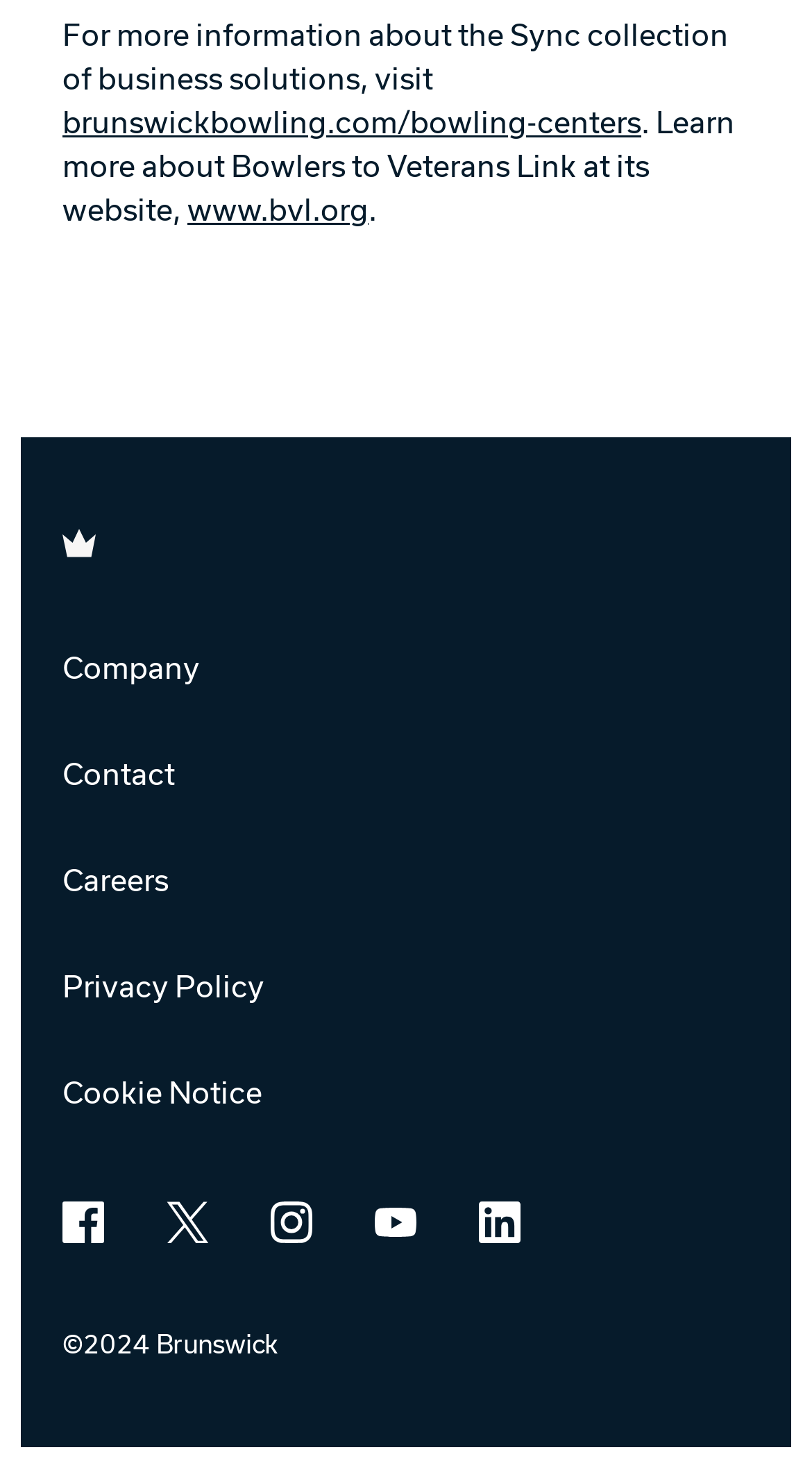Locate the bounding box coordinates of the area where you should click to accomplish the instruction: "visit Brunswick's company page".

[0.077, 0.444, 0.246, 0.467]